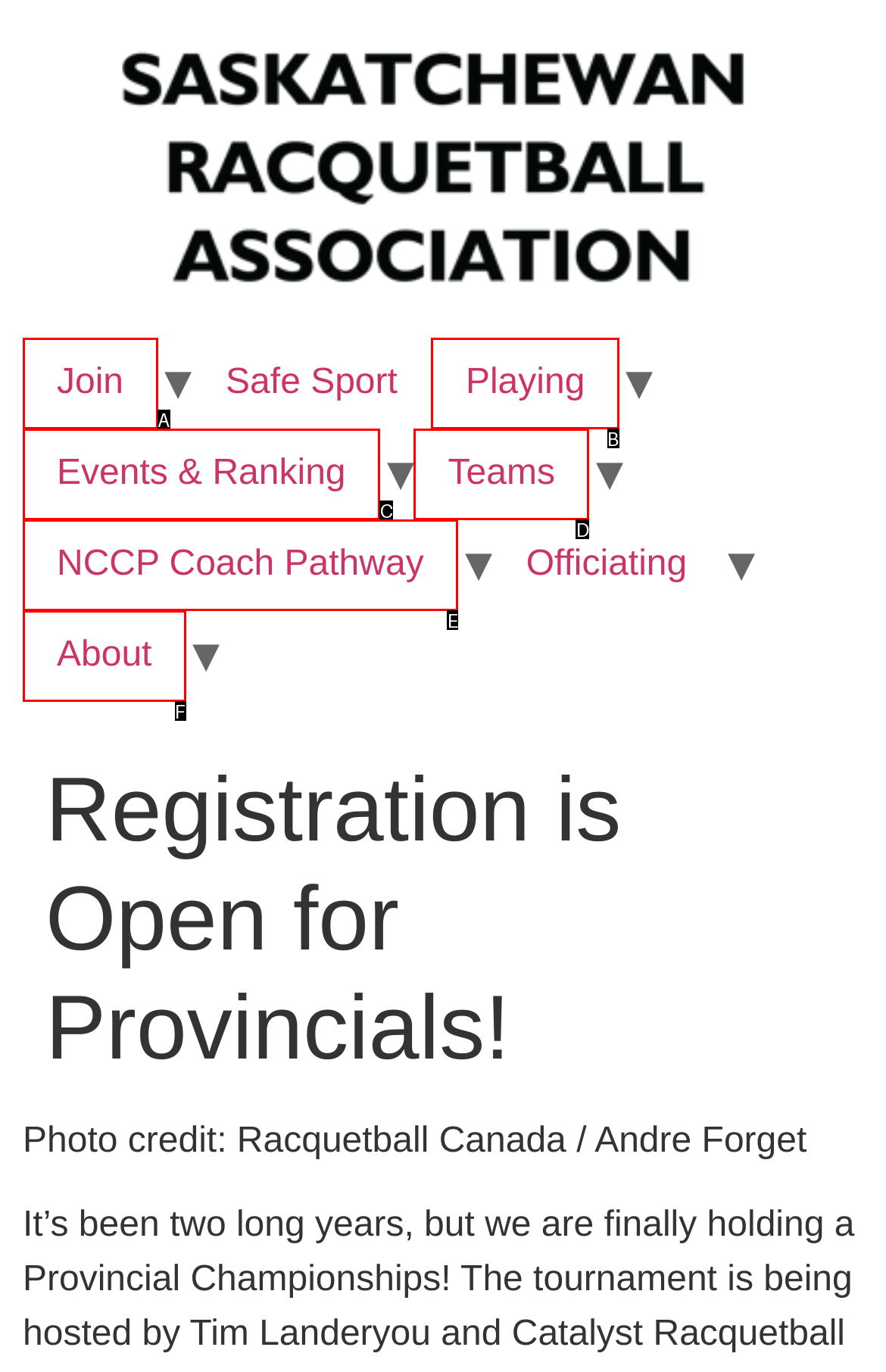Identify the bounding box that corresponds to: Playing
Respond with the letter of the correct option from the provided choices.

B